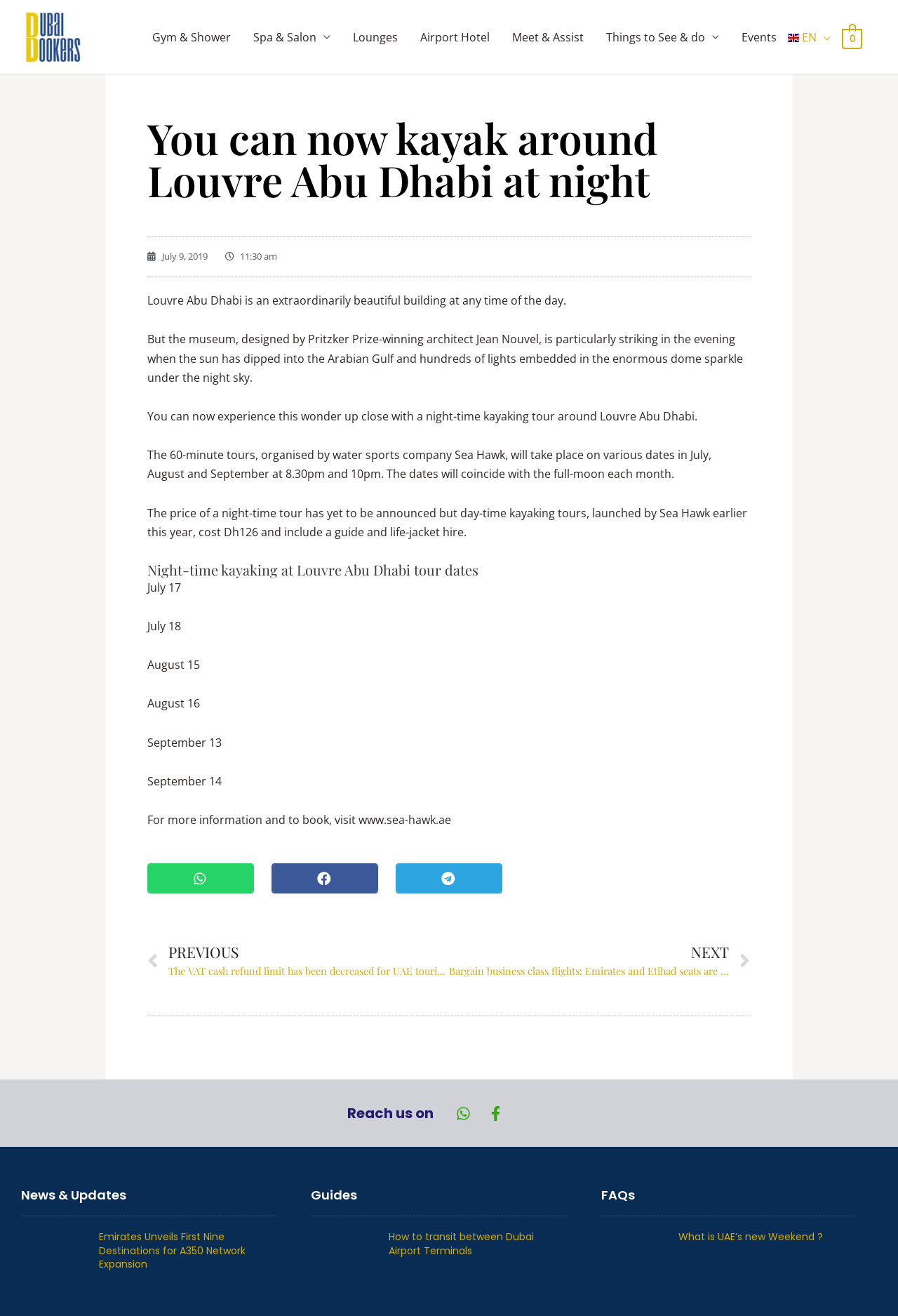Provide the bounding box coordinates for the area that should be clicked to complete the instruction: "Download aer.20131030.pdf".

None